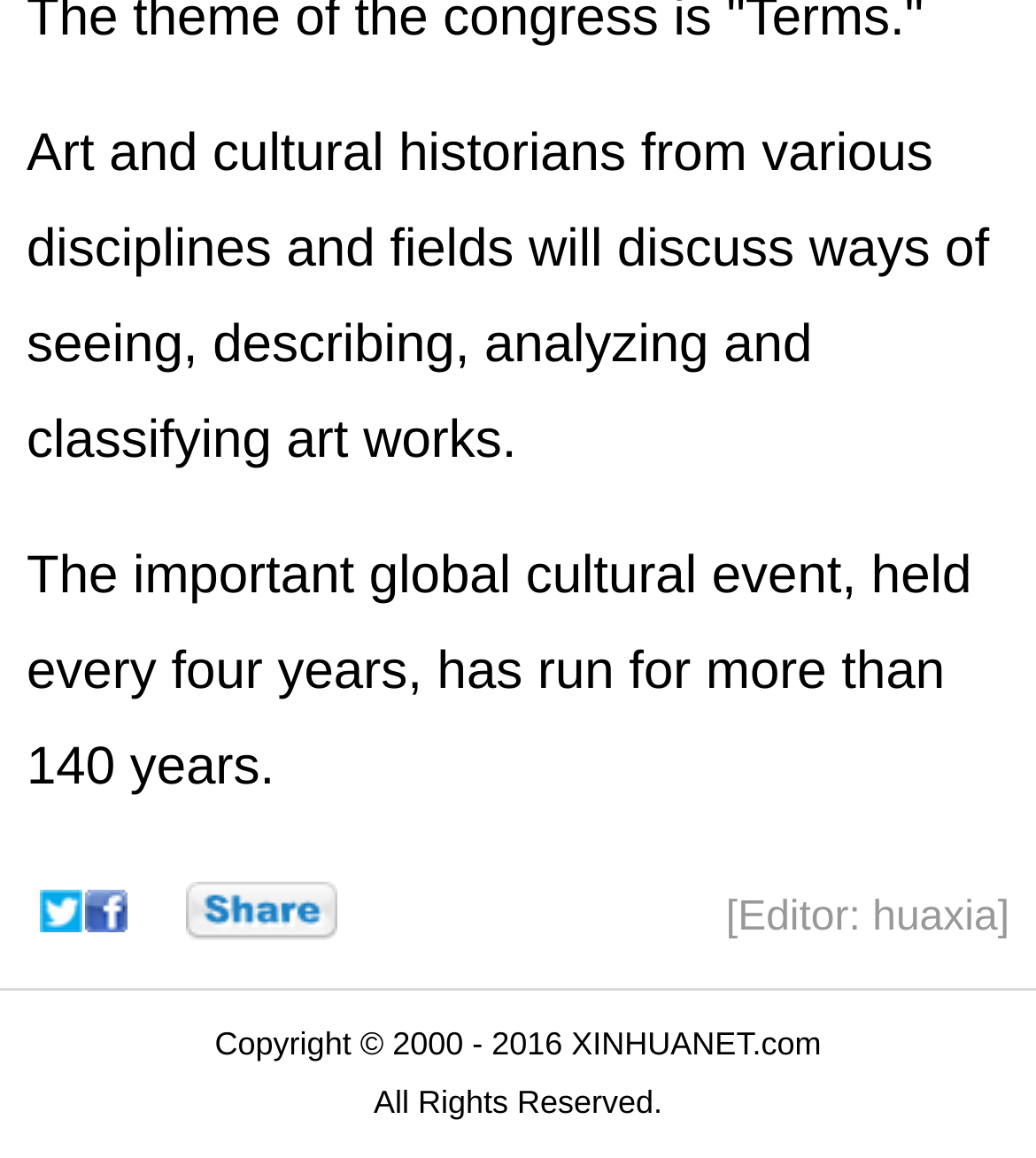What is the topic of discussion?
Please describe in detail the information shown in the image to answer the question.

The topic of discussion is inferred from the first StaticText element which mentions 'Art and cultural historians from various disciplines and fields will discuss ways of seeing, describing, analyzing and classifying art works.'